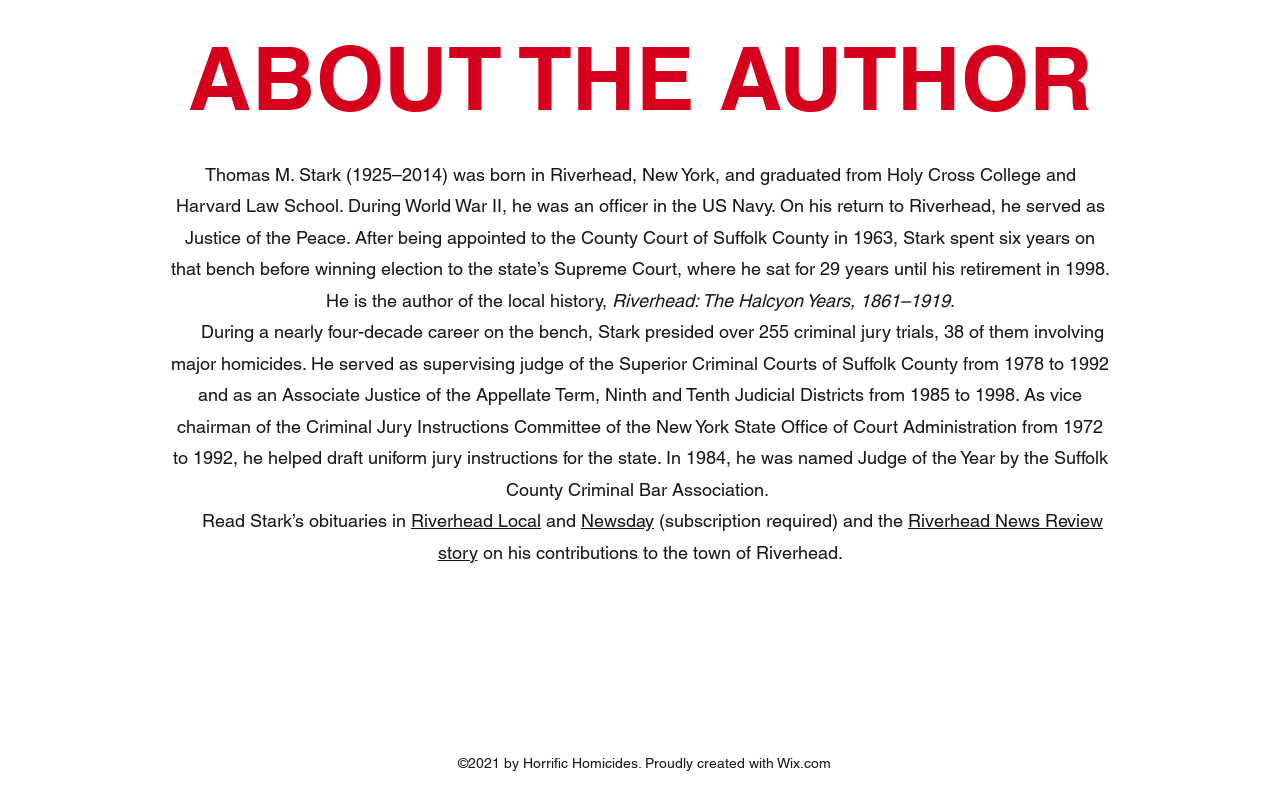Please determine the bounding box coordinates for the element with the description: "Riverhead Local".

[0.321, 0.631, 0.423, 0.657]